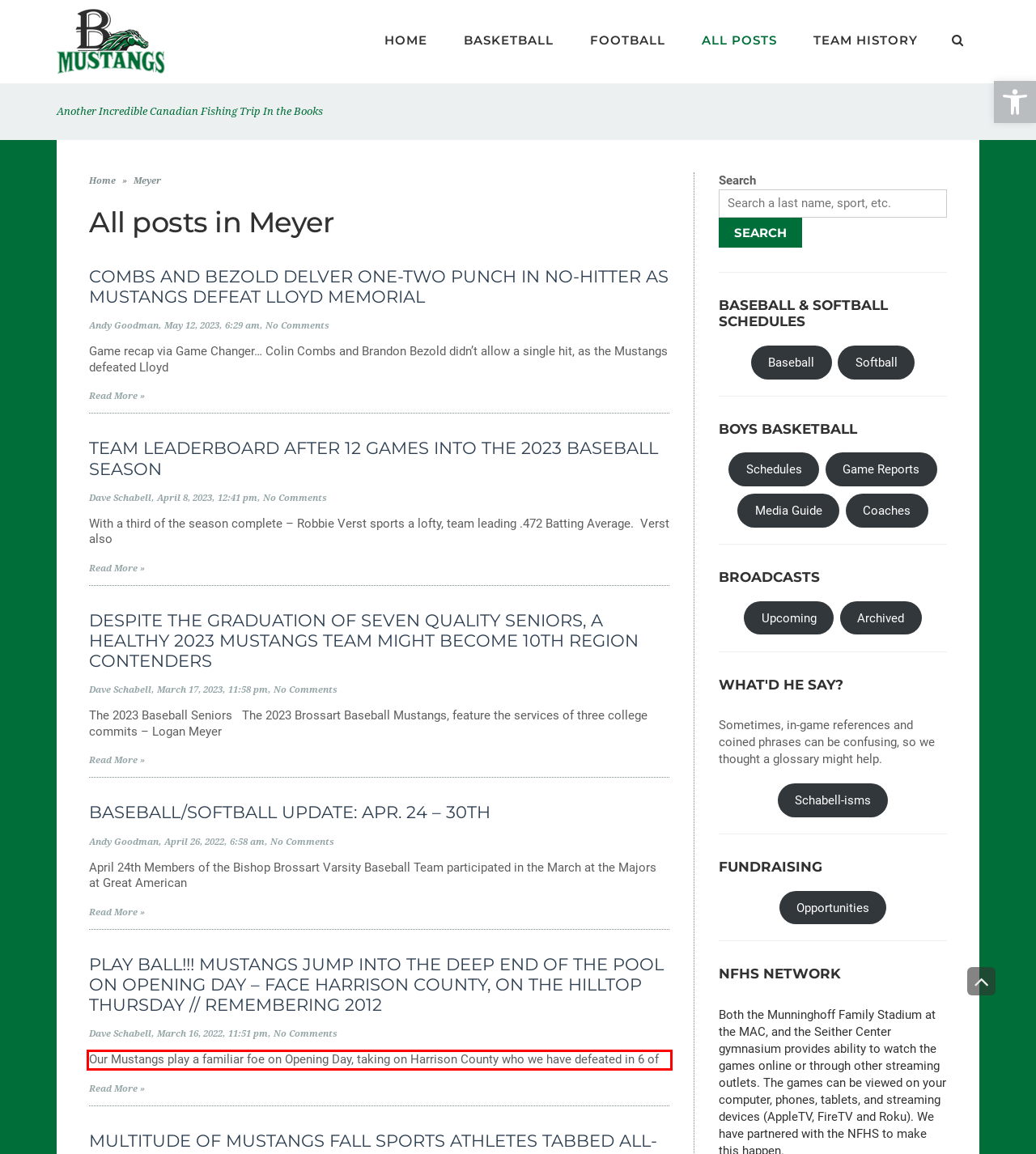By examining the provided screenshot of a webpage, recognize the text within the red bounding box and generate its text content.

Our Mustangs play a familiar foe on Opening Day, taking on Harrison County who we have defeated in 6 of